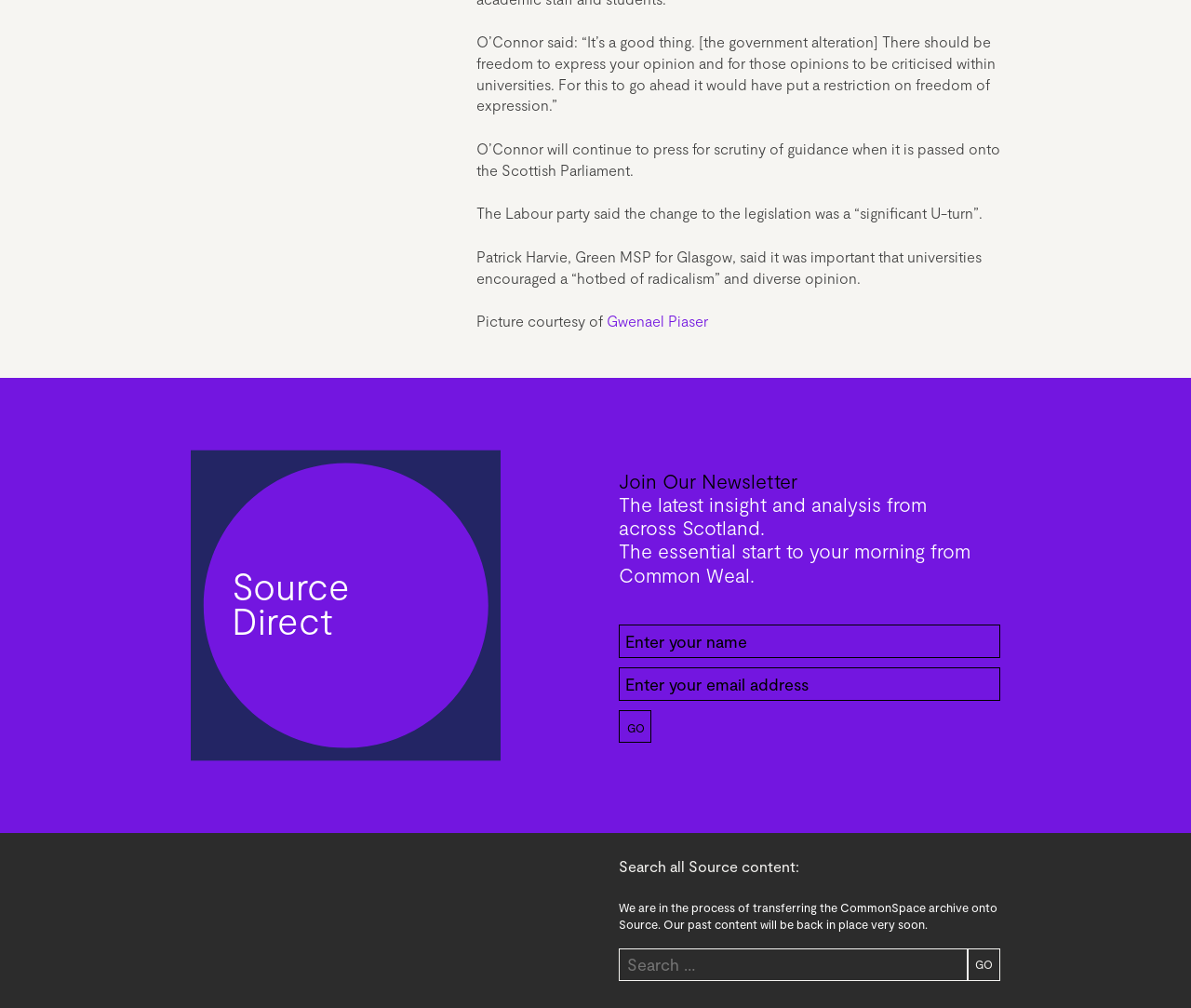Specify the bounding box coordinates of the element's region that should be clicked to achieve the following instruction: "Click the 'GO' button to search". The bounding box coordinates consist of four float numbers between 0 and 1, in the format [left, top, right, bottom].

[0.453, 0.043, 0.48, 0.076]